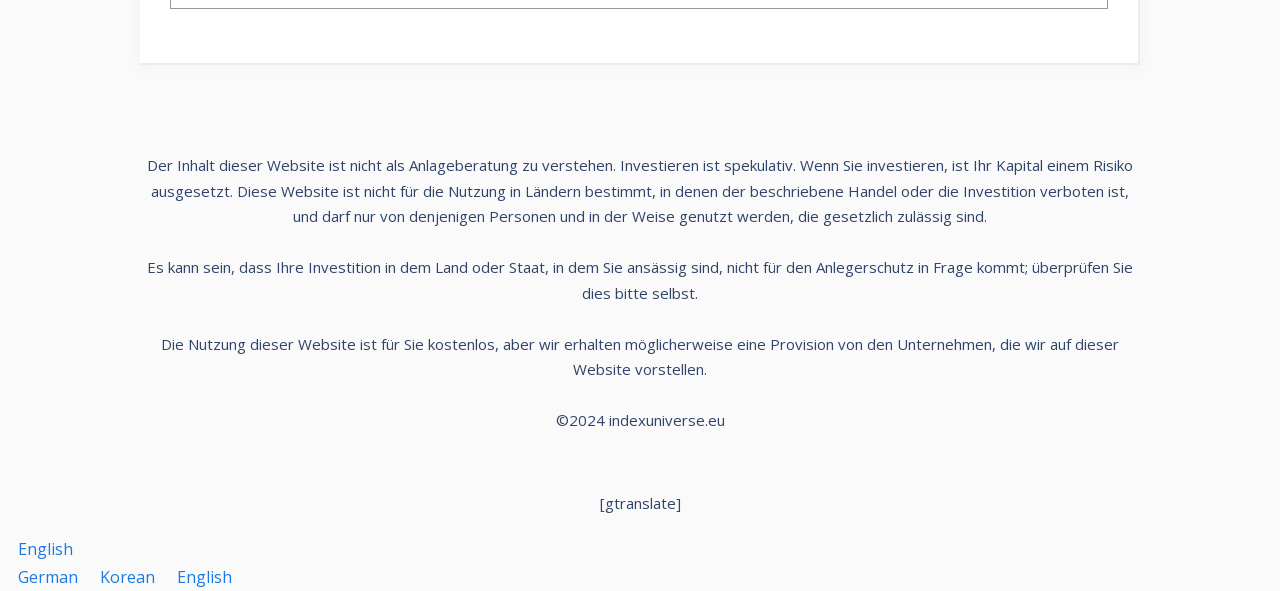How many languages are available?
Please use the visual content to give a single word or phrase answer.

At least 3